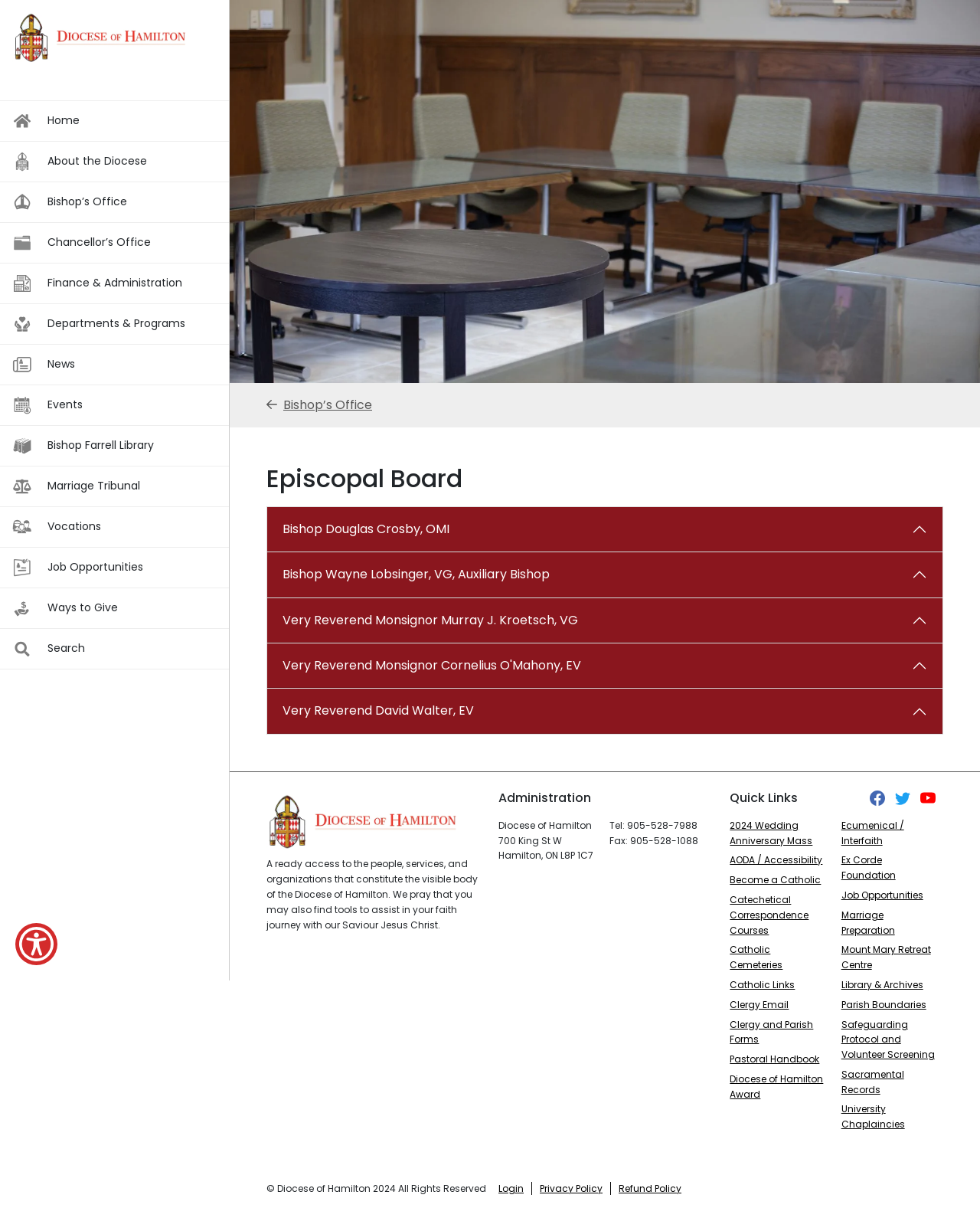Pinpoint the bounding box coordinates of the element to be clicked to execute the instruction: "Visit the 'Diocese of Hamilton' website".

[0.012, 0.01, 0.2, 0.052]